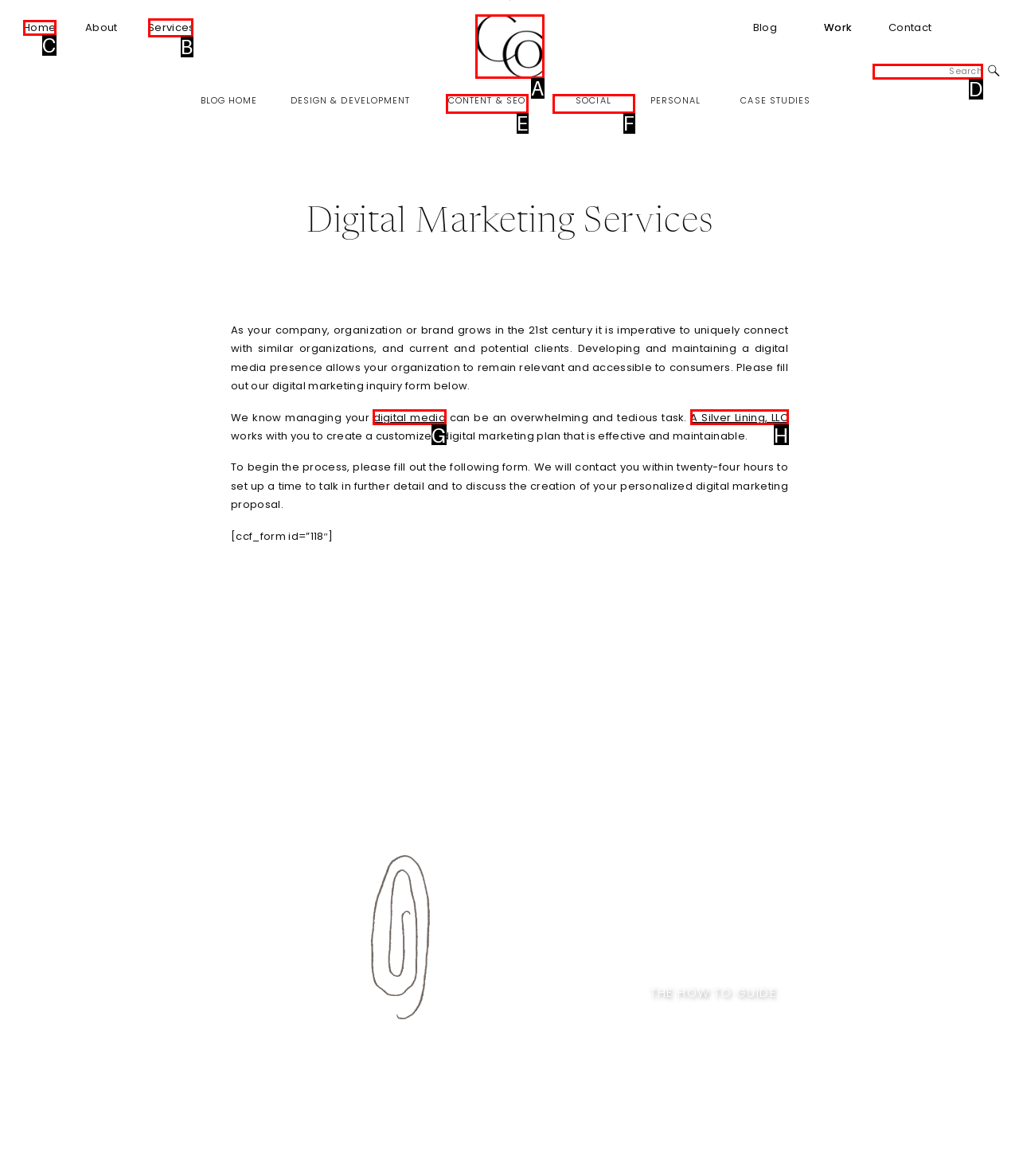Identify the letter of the UI element you need to select to accomplish the task: Learn about Eco Chi.
Respond with the option's letter from the given choices directly.

None